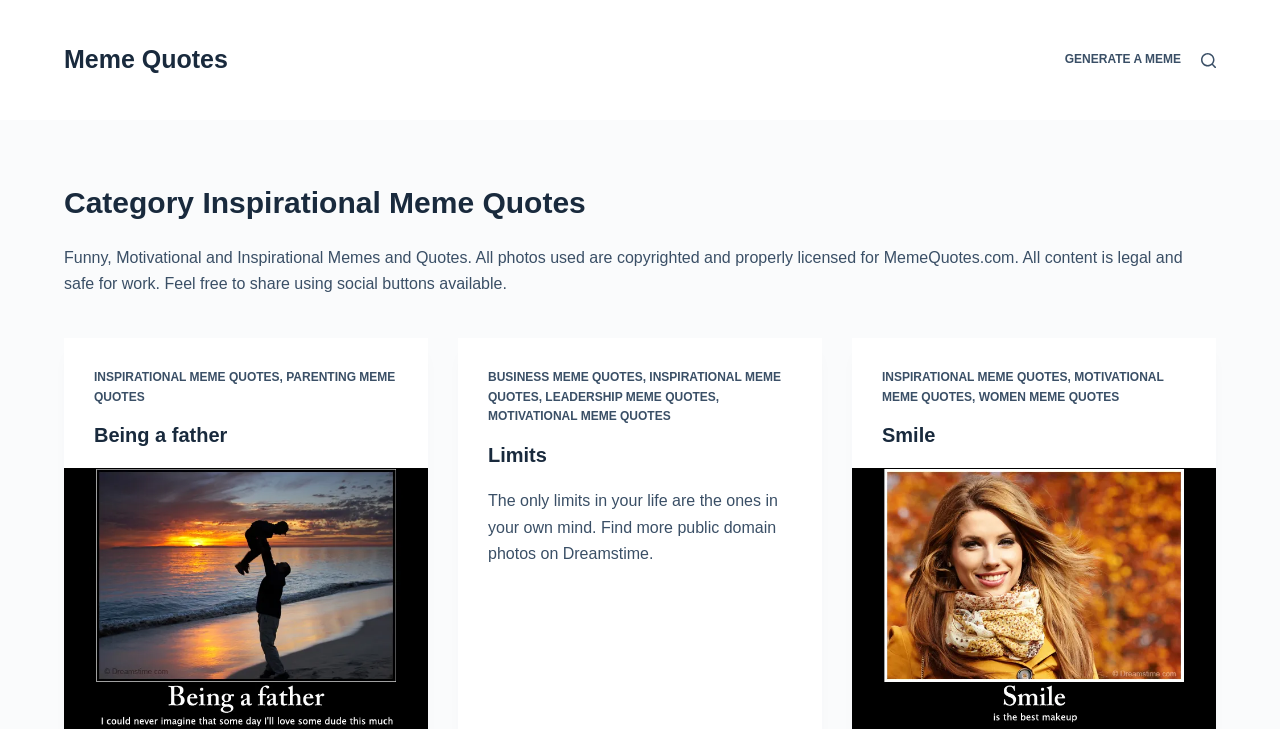Please answer the following question using a single word or phrase: 
What is the purpose of the button on the top right corner?

Search